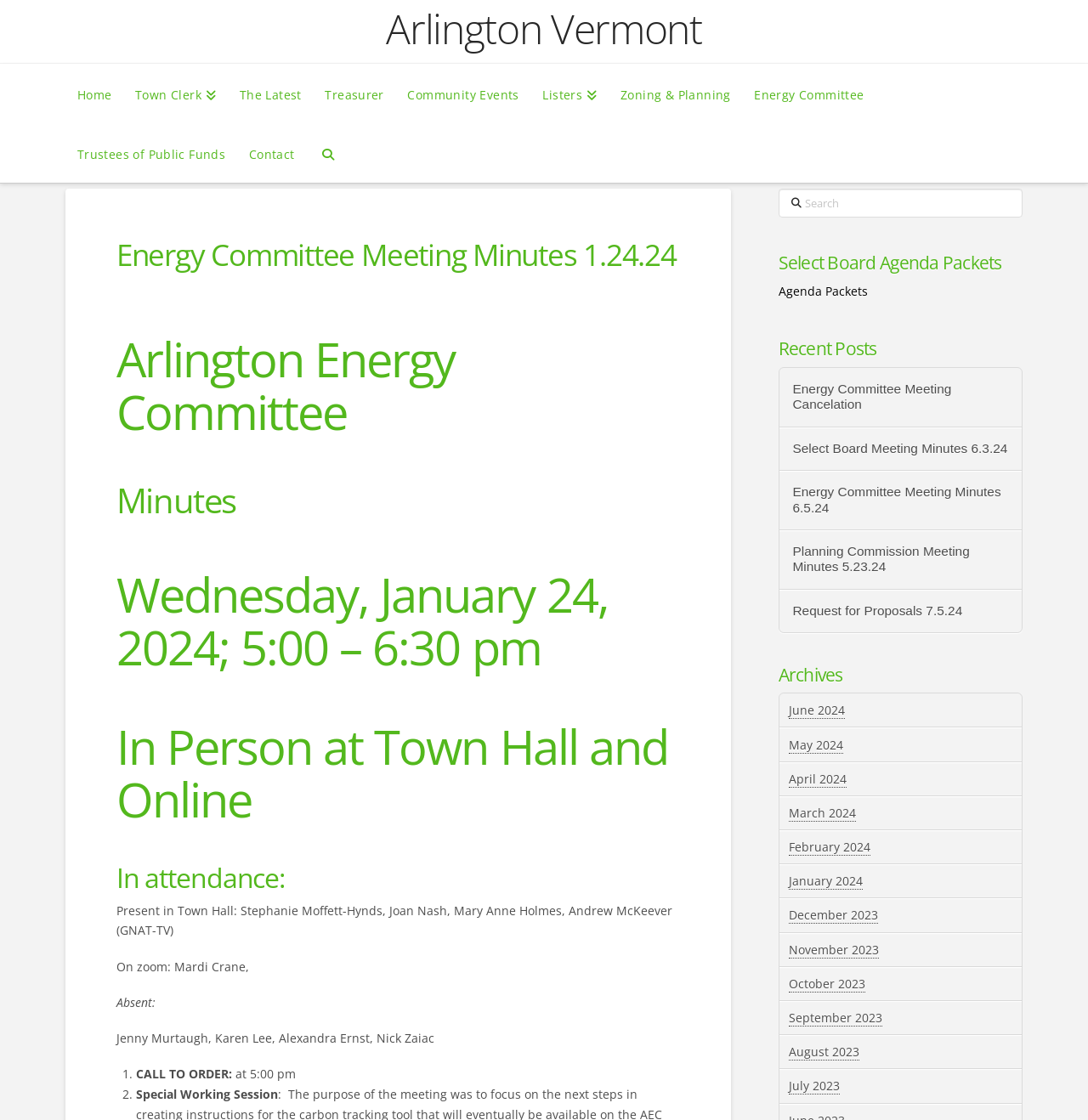Determine the bounding box coordinates of the section to be clicked to follow the instruction: "View the 'Energy Committee Meeting Minutes 1.24.24' page". The coordinates should be given as four float numbers between 0 and 1, formatted as [left, top, right, bottom].

[0.149, 0.119, 0.364, 0.129]